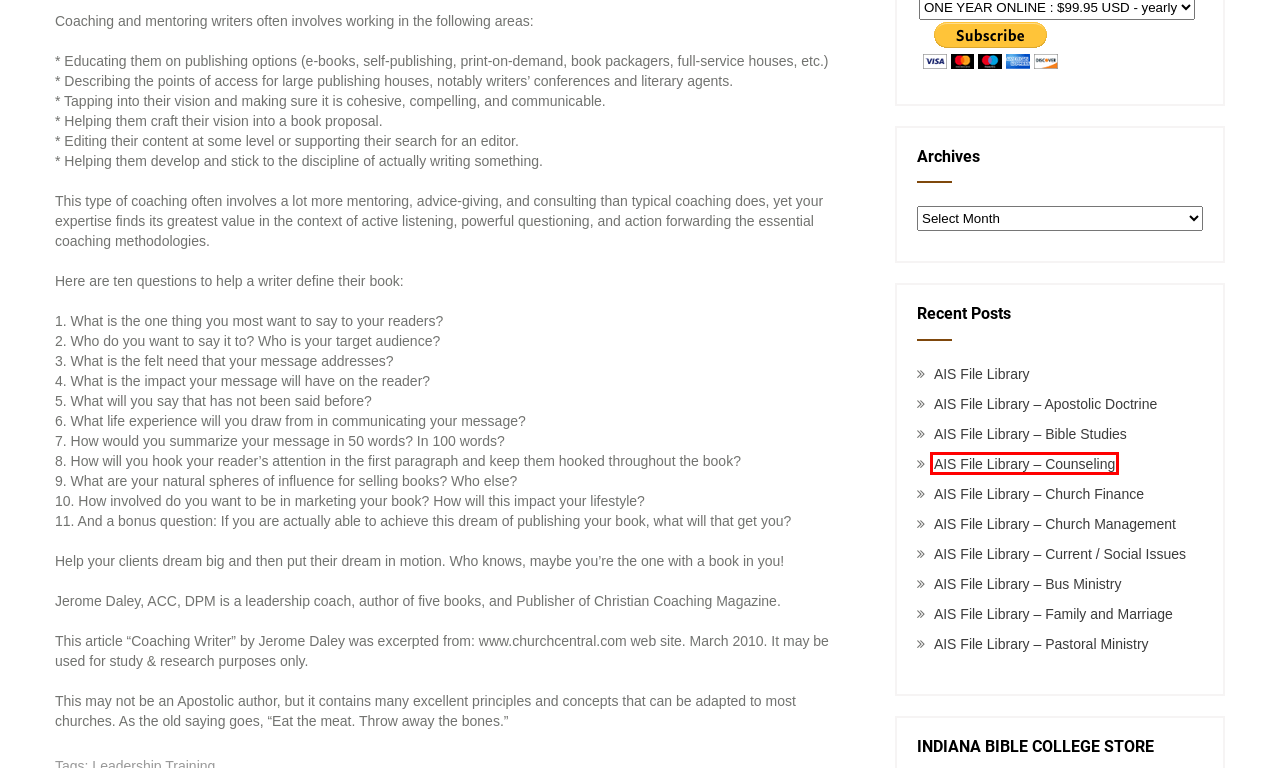Given a webpage screenshot with a red bounding box around a UI element, choose the webpage description that best matches the new webpage after clicking the element within the bounding box. Here are the candidates:
A. AIS File Library – Apostolic Doctrine – APOSTOLIC INFORMATION SERVICE
B. AIS File Library – Family and Marriage – APOSTOLIC INFORMATION SERVICE
C. AIS File Library – Counseling – APOSTOLIC INFORMATION SERVICE
D. AIS File Library – Bible Studies – APOSTOLIC INFORMATION SERVICE
E. AIS File Library – Bus Ministry – APOSTOLIC INFORMATION SERVICE
F. AIS File Library – Pastoral Ministry – APOSTOLIC INFORMATION SERVICE
G. AIS File Library – Church Finance – APOSTOLIC INFORMATION SERVICE
H. AIS File Library – Church Management – APOSTOLIC INFORMATION SERVICE

C